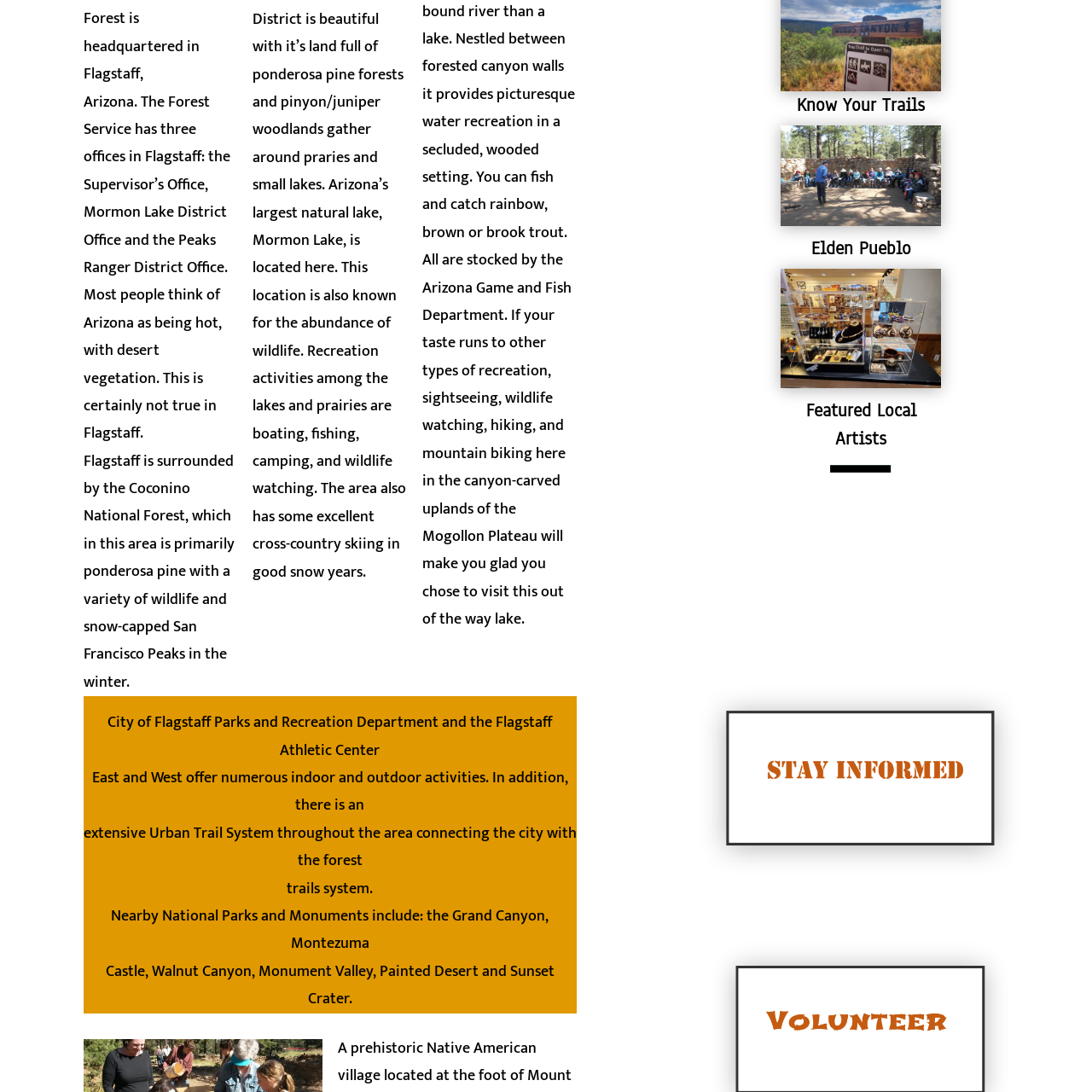What is represented by the logo of Apache-Sitgreaves National Forests?
Observe the image inside the red bounding box and give a concise answer using a single word or phrase.

natural beauty and recreational opportunities